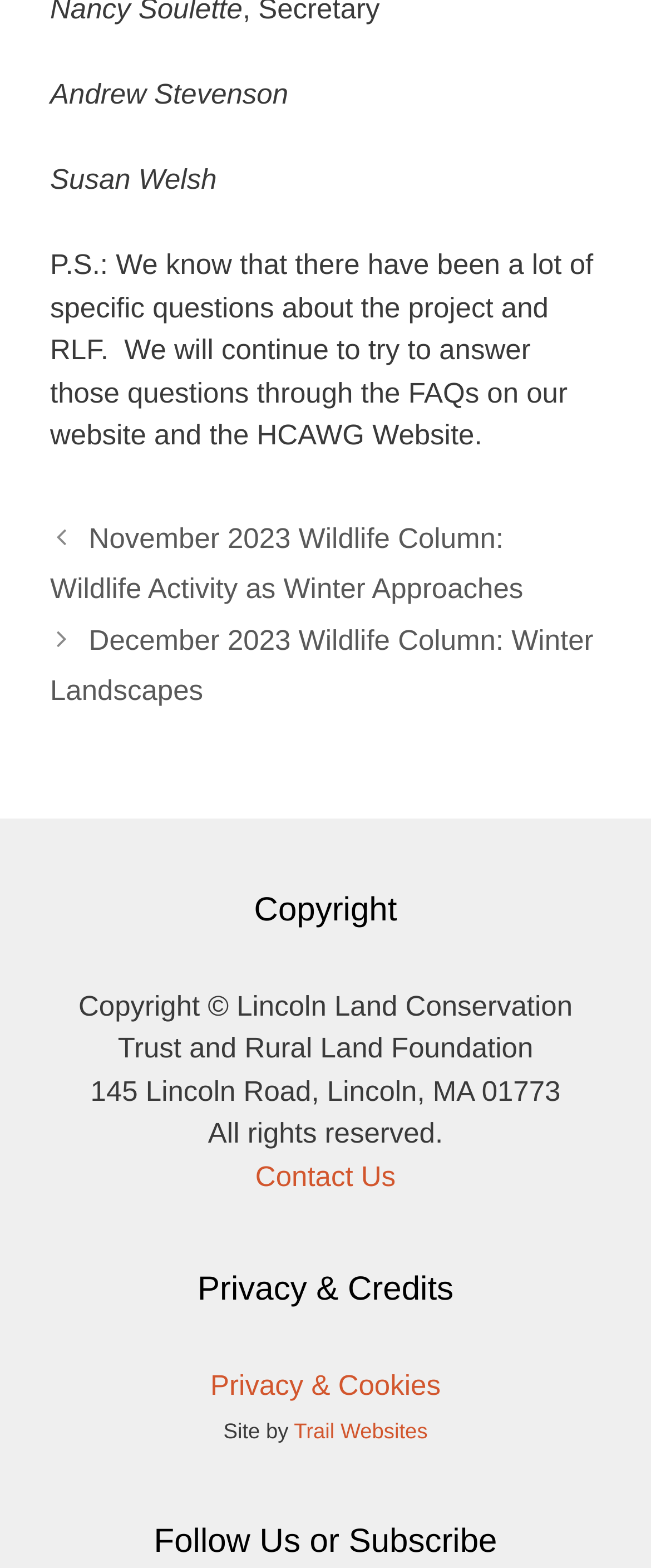Respond concisely with one word or phrase to the following query:
What is the purpose of the HCAWG Website?

Answering project and RLF questions